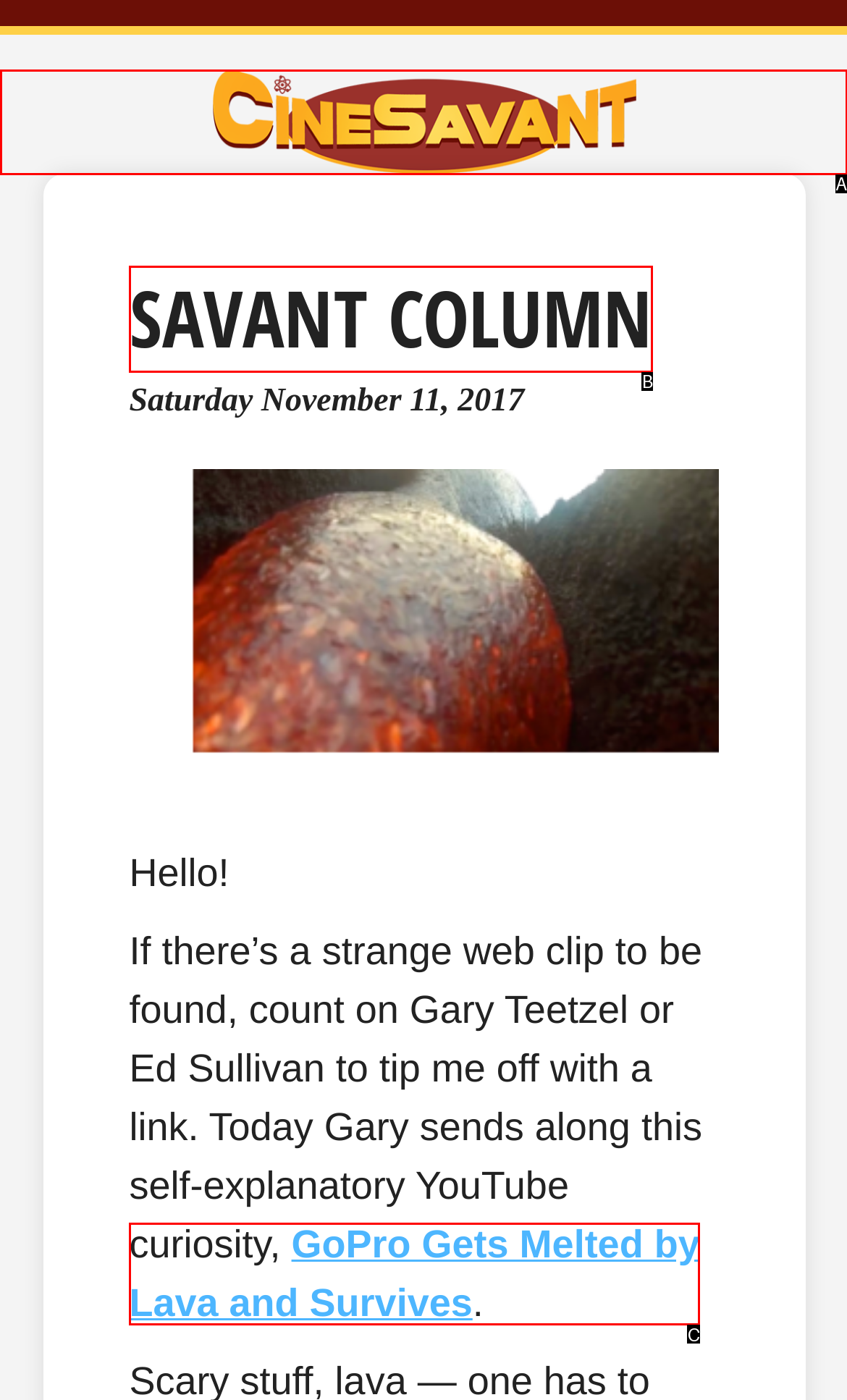From the description: aria-label="Twitter", identify the option that best matches and reply with the letter of that option directly.

None